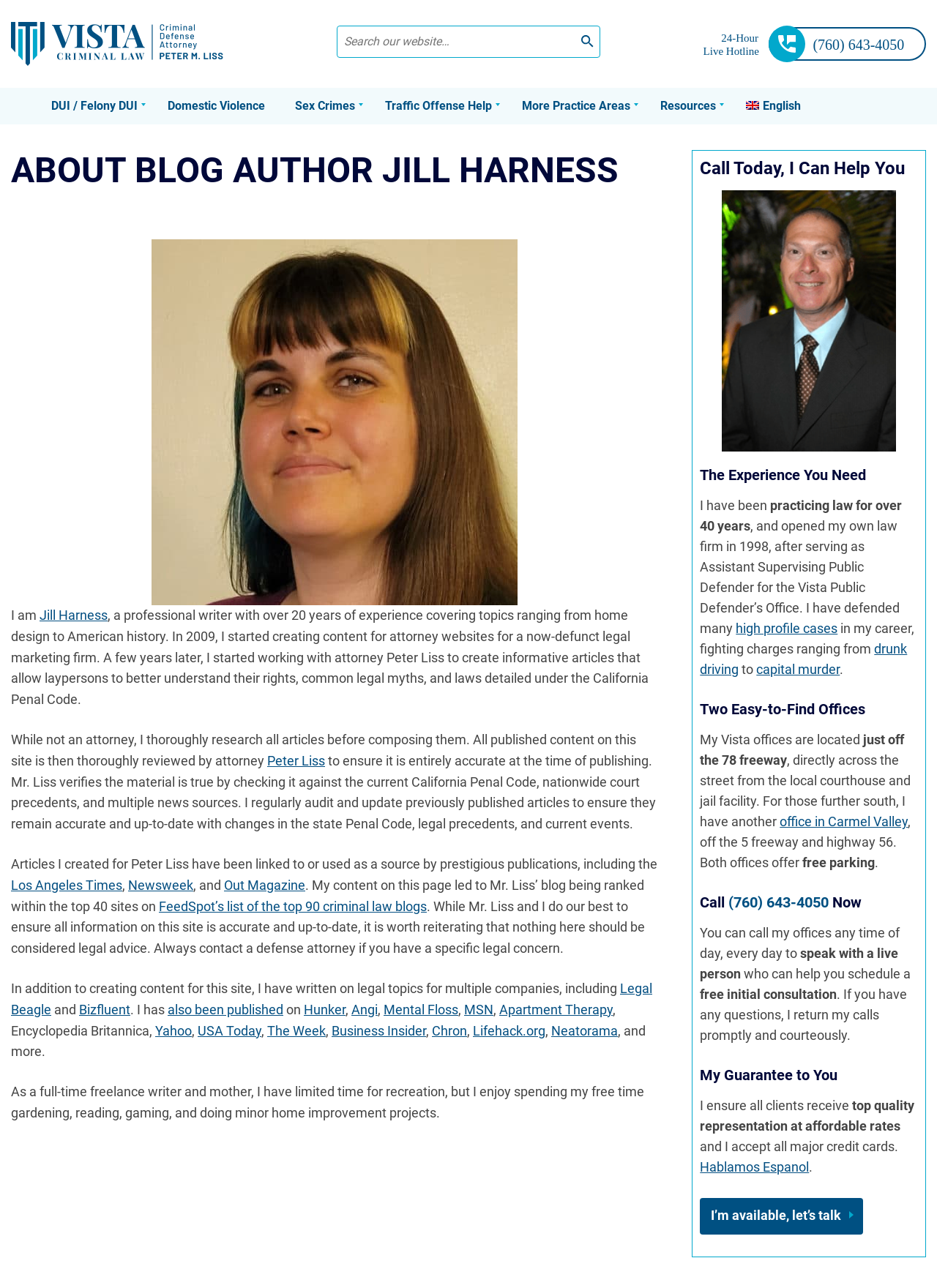Your task is to extract the text of the main heading from the webpage.

ABOUT BLOG AUTHOR JILL HARNESS